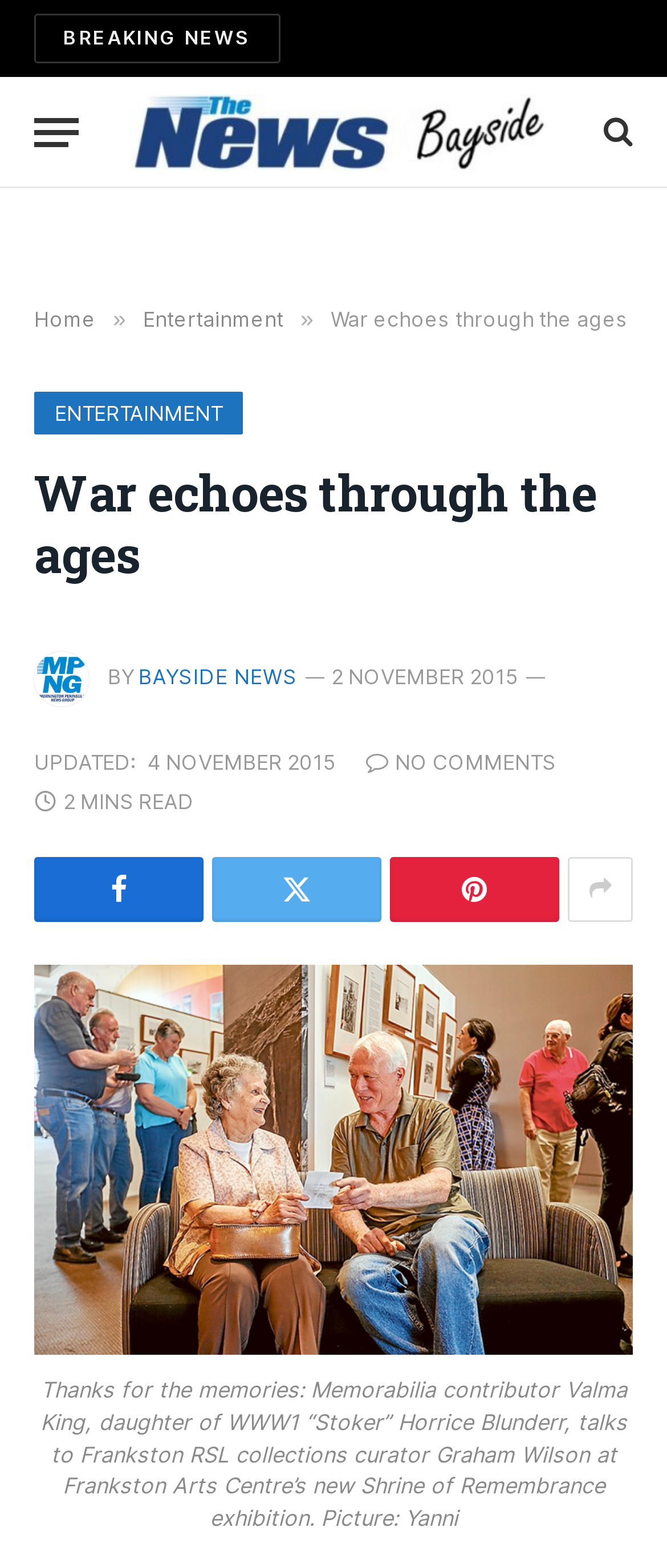Create an elaborate caption for the webpage.

The webpage appears to be a news article from Bayside News, with a focus on an exhibition about World War I. At the top left, there is a "BREAKING NEWS" link, followed by a "Menu" button. To the right of these elements, the Bayside News logo is displayed as an image, which is also a link.

Below these top-level elements, there is a navigation menu with links to "Home", "Entertainment", and other sections. The main article title, "War echoes through the ages", is displayed prominently in the center of the page, with a smaller heading of the same text above it.

To the left of the article title, there is a smaller image of the Bayside News logo. Below the title, the author's name "BY BAYSIDE NEWS" is displayed, followed by the publication date "2 NOVEMBER 2015" and an update date "4 NOVEMBER 2015".

The article itself appears to be a descriptive piece, with a main image taking up most of the page's width. The image is accompanied by a caption that describes the scene, including the people and location featured.

At the bottom of the page, there are several social media links, including Facebook, Twitter, and LinkedIn, represented by their respective icons. There is also a "NO COMMENTS" link and a "2 MINS READ" indicator, suggesting that the article is a quick read.